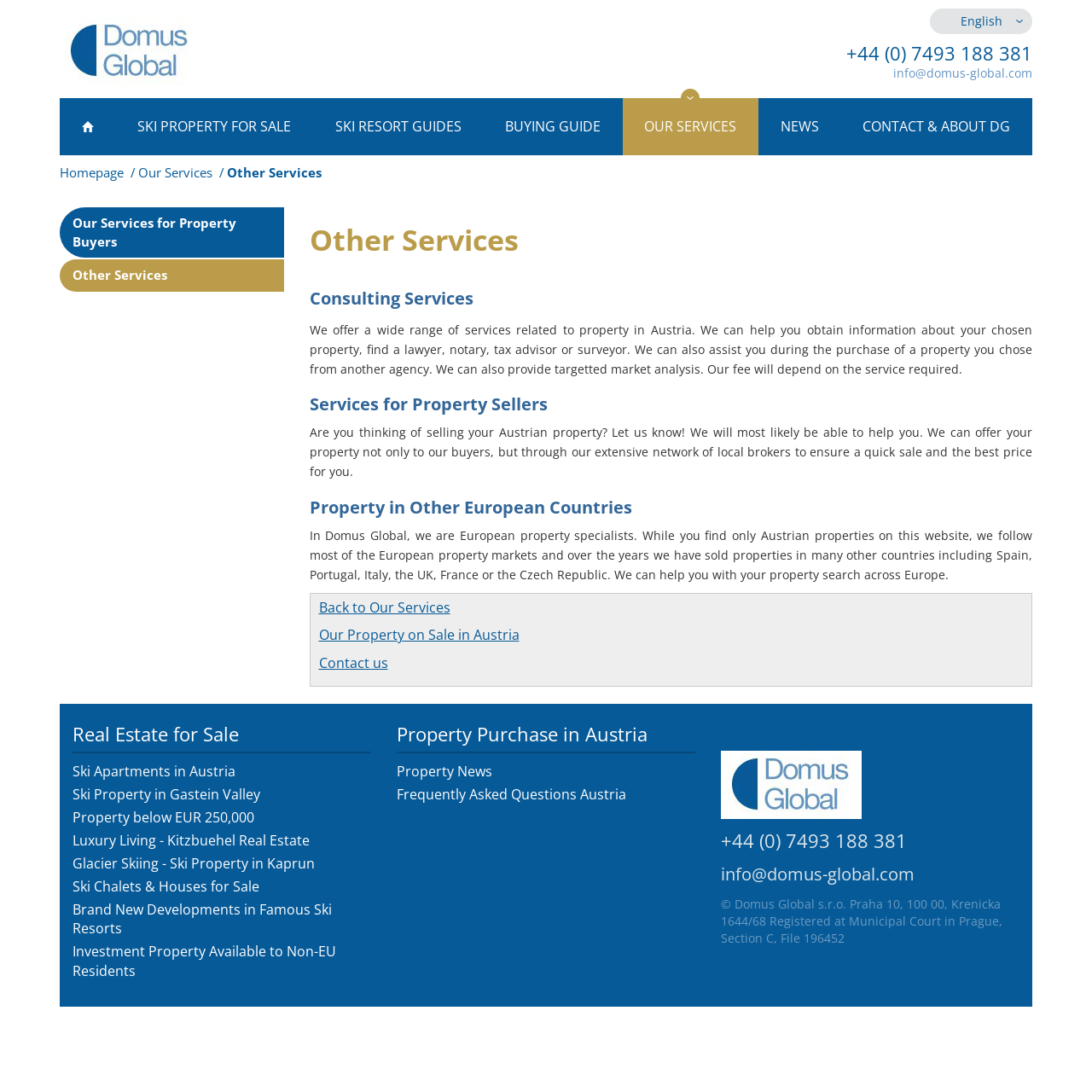Please indicate the bounding box coordinates of the element's region to be clicked to achieve the instruction: "Contact Domus Global via phone". Provide the coordinates as four float numbers between 0 and 1, i.e., [left, top, right, bottom].

[0.775, 0.037, 0.945, 0.06]